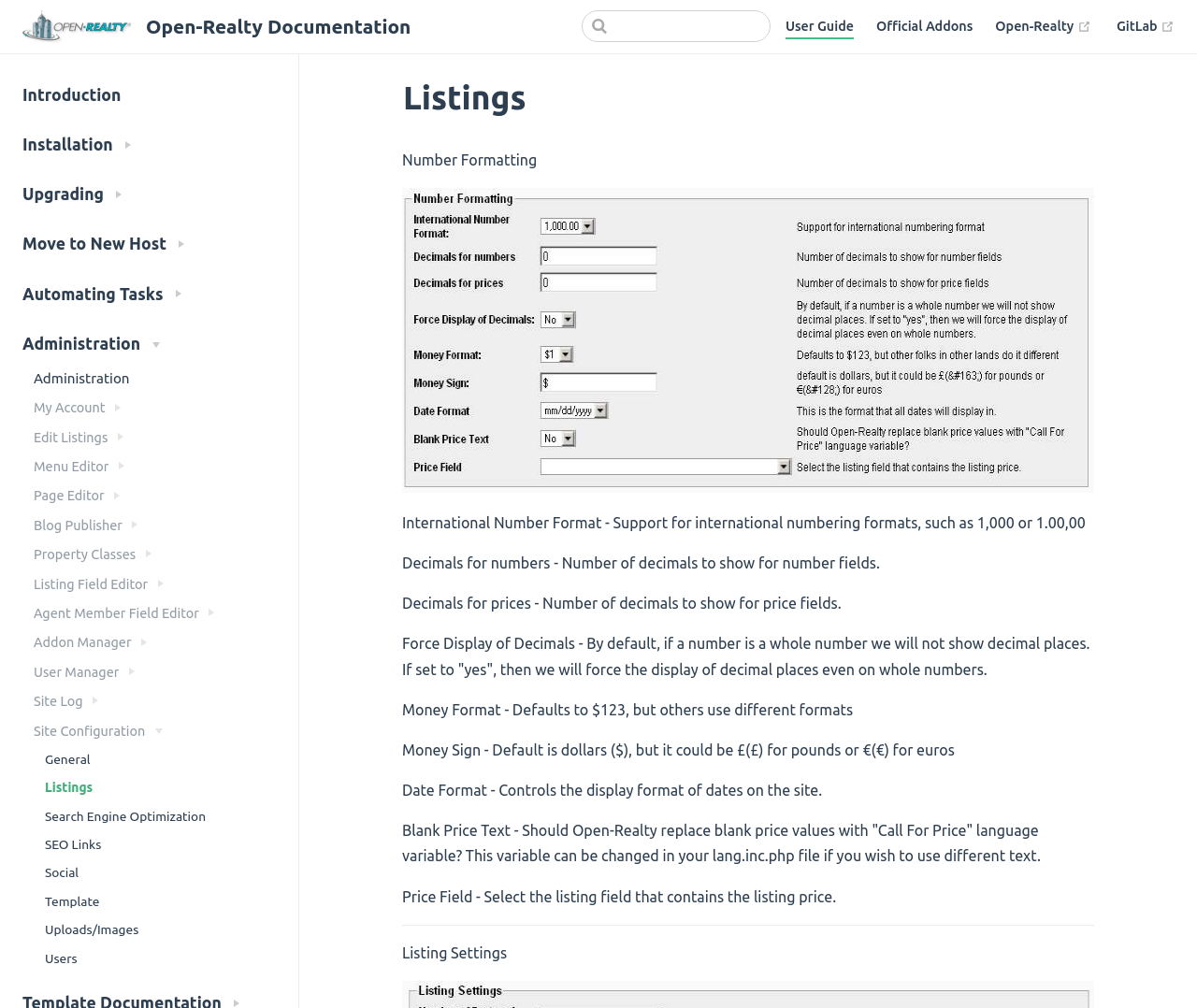What is the purpose of the 'Move to New Host' section?
Respond with a short answer, either a single word or a phrase, based on the image.

Upgrading